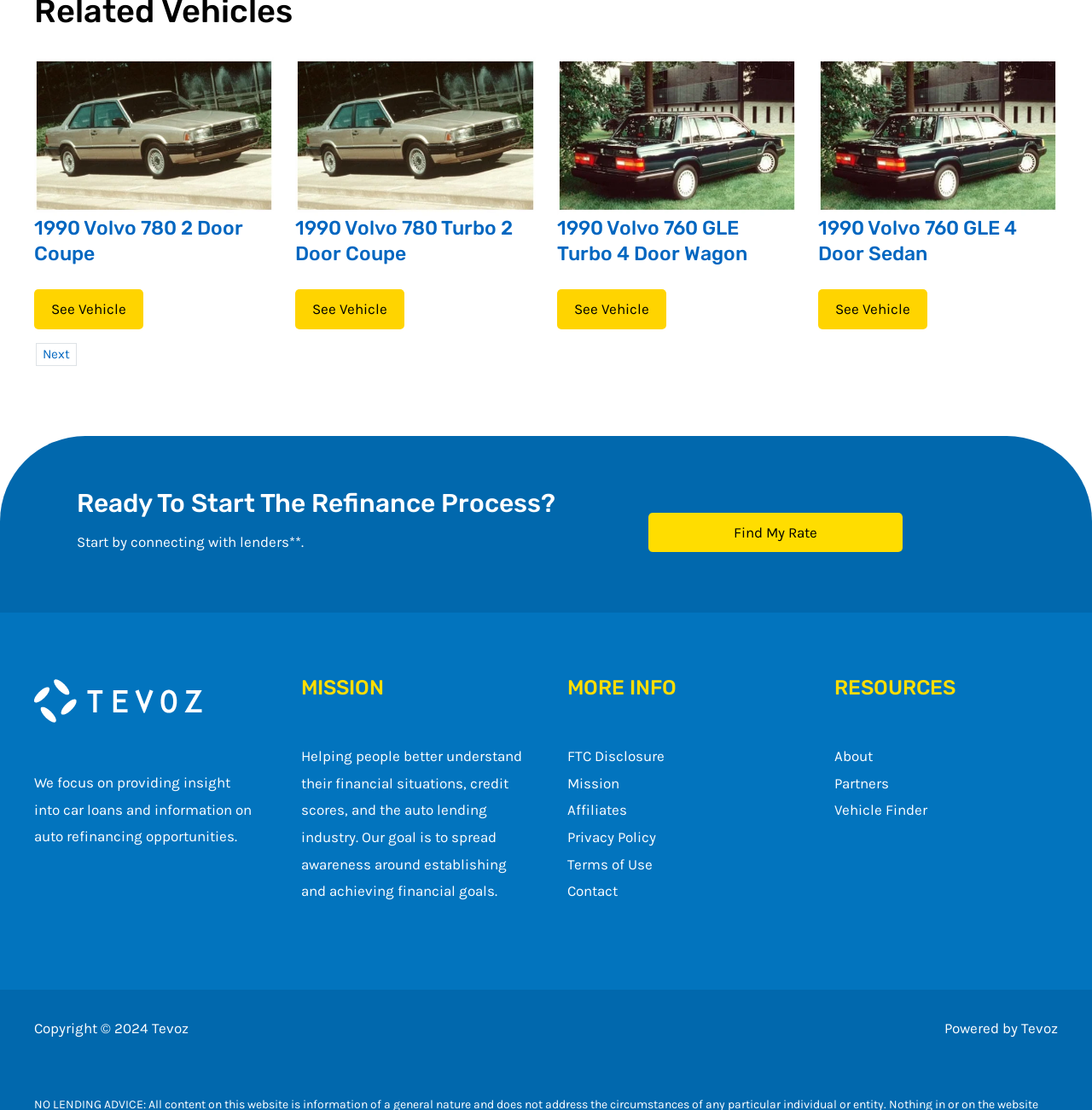Find the bounding box coordinates of the UI element according to this description: "Terms of Use".

[0.52, 0.771, 0.598, 0.786]